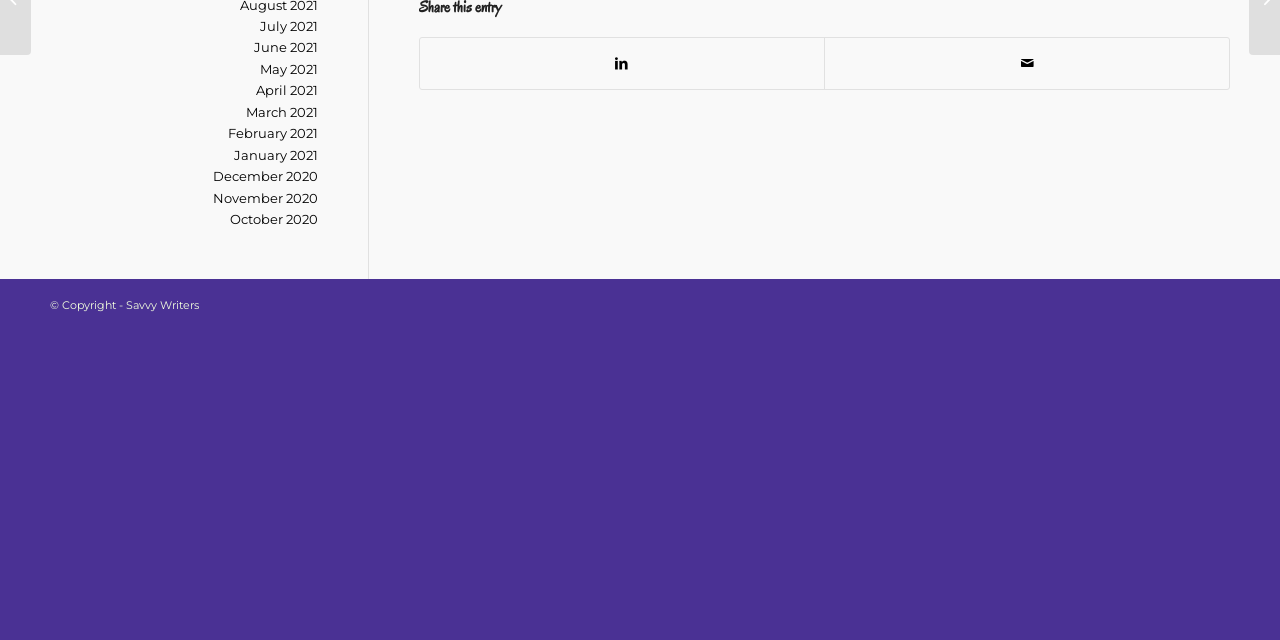From the element description: "October 2020", extract the bounding box coordinates of the UI element. The coordinates should be expressed as four float numbers between 0 and 1, in the order [left, top, right, bottom].

[0.179, 0.33, 0.248, 0.355]